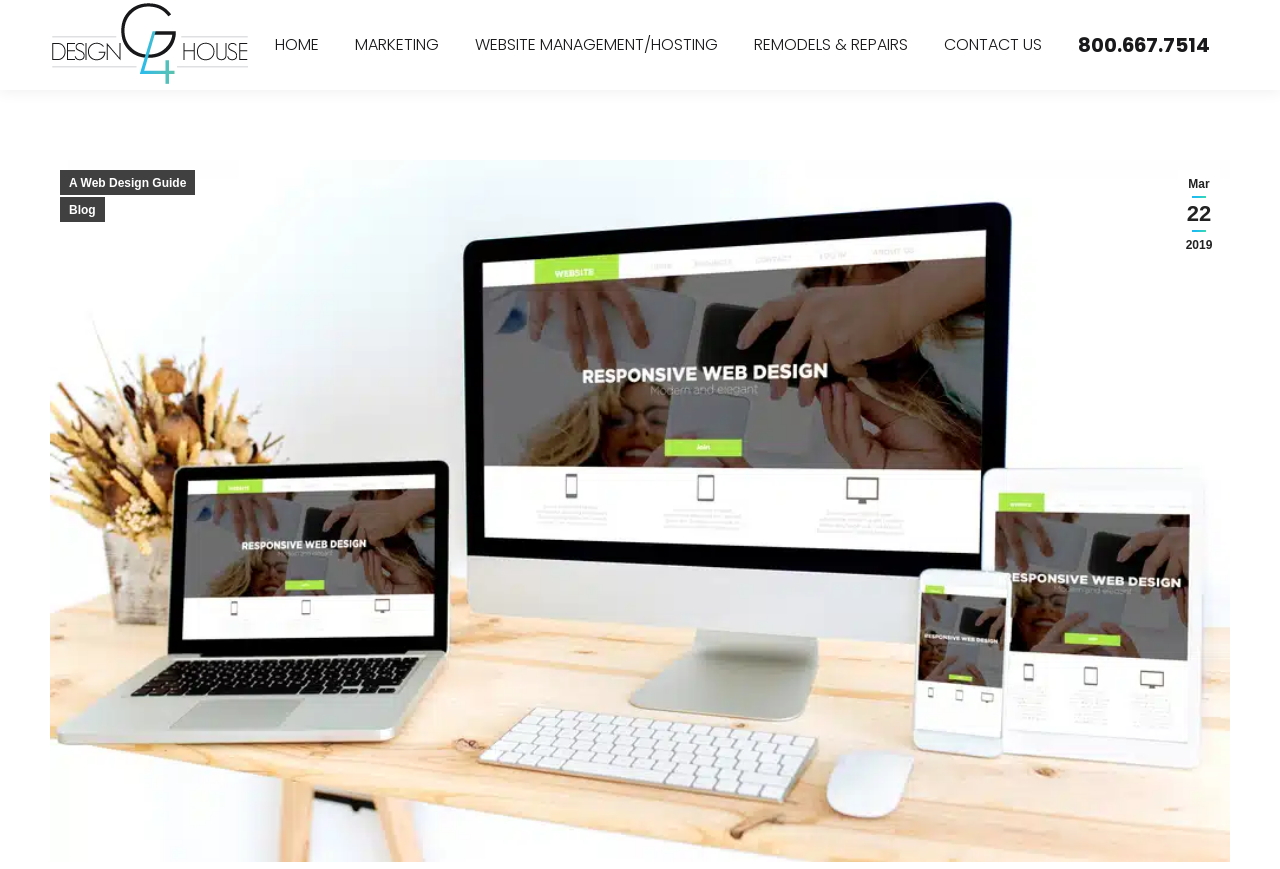Examine the image and give a thorough answer to the following question:
What is the phone number of the company?

The phone number of the company can be found in the top-right corner of the webpage, where it is written as '800.667.7514'.